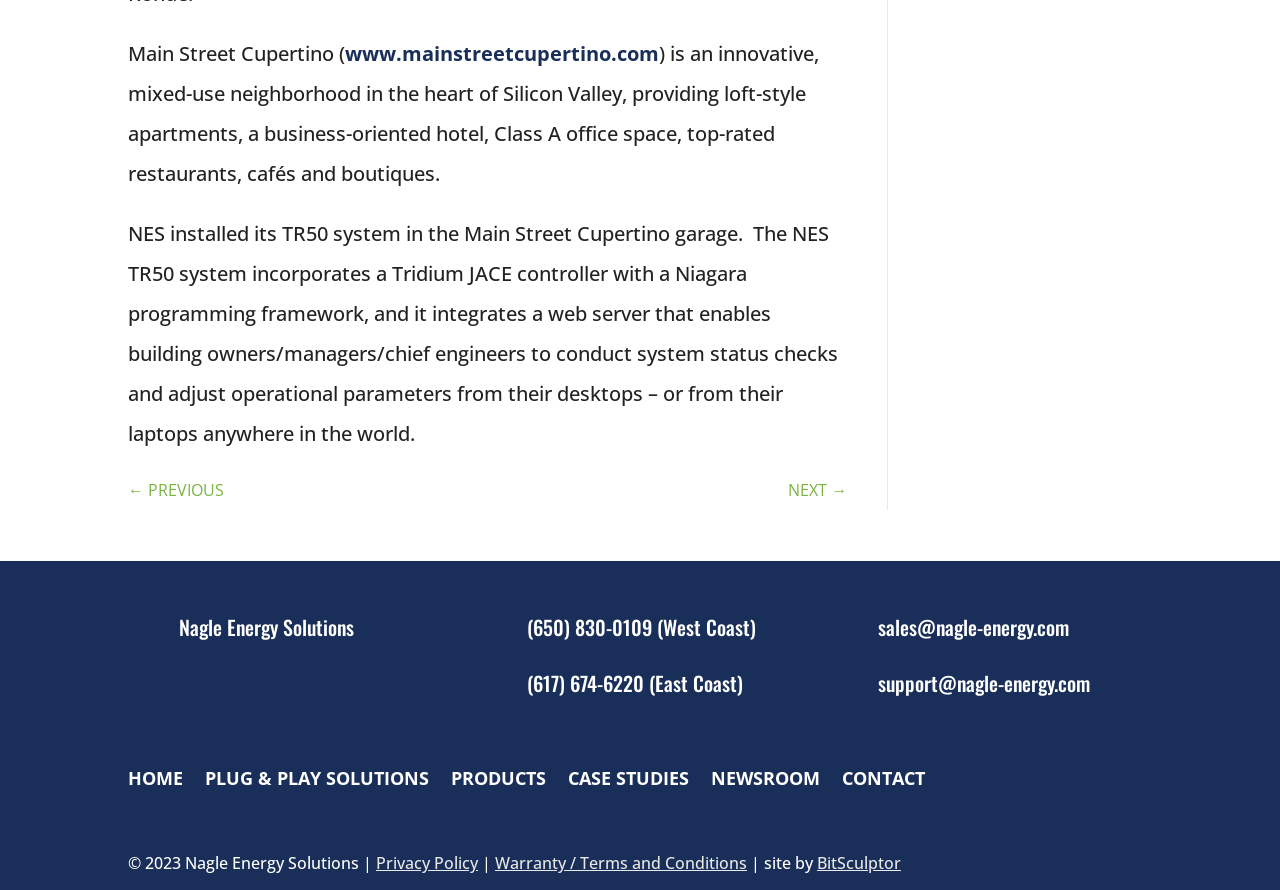Based on the image, provide a detailed response to the question:
What system did NES install in the Main Street Cupertino garage?

According to the webpage, NES installed its TR50 system in the Main Street Cupertino garage, which incorporates a Tridium JACE controller with a Niagara programming framework, and it integrates a web server that enables building owners/managers/chief engineers to conduct system status checks and adjust operational parameters from their desktops – or from their laptops anywhere in the world.